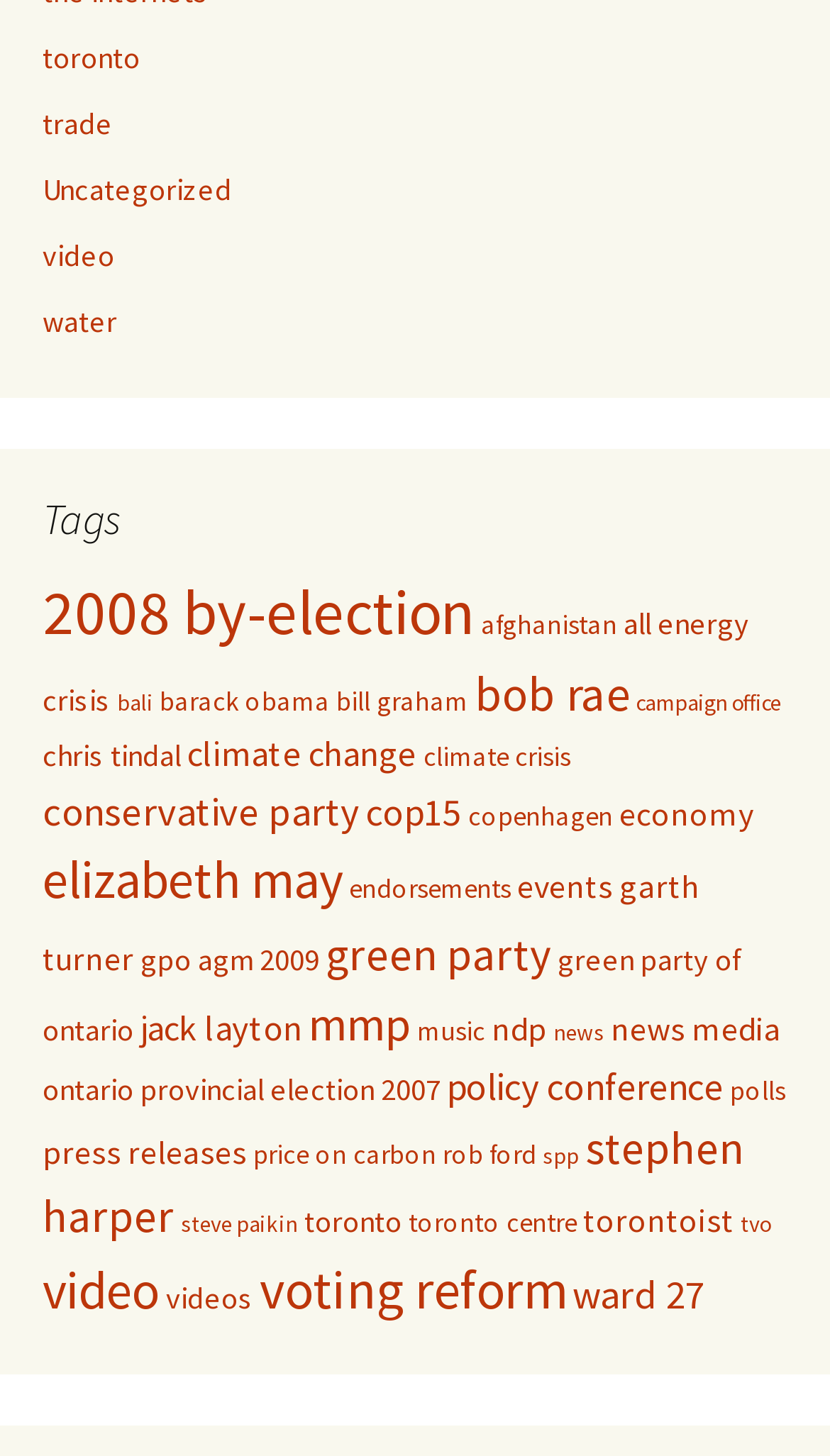Please identify the bounding box coordinates of the element's region that I should click in order to complete the following instruction: "explore the 'video' section". The bounding box coordinates consist of four float numbers between 0 and 1, i.e., [left, top, right, bottom].

[0.051, 0.864, 0.192, 0.909]